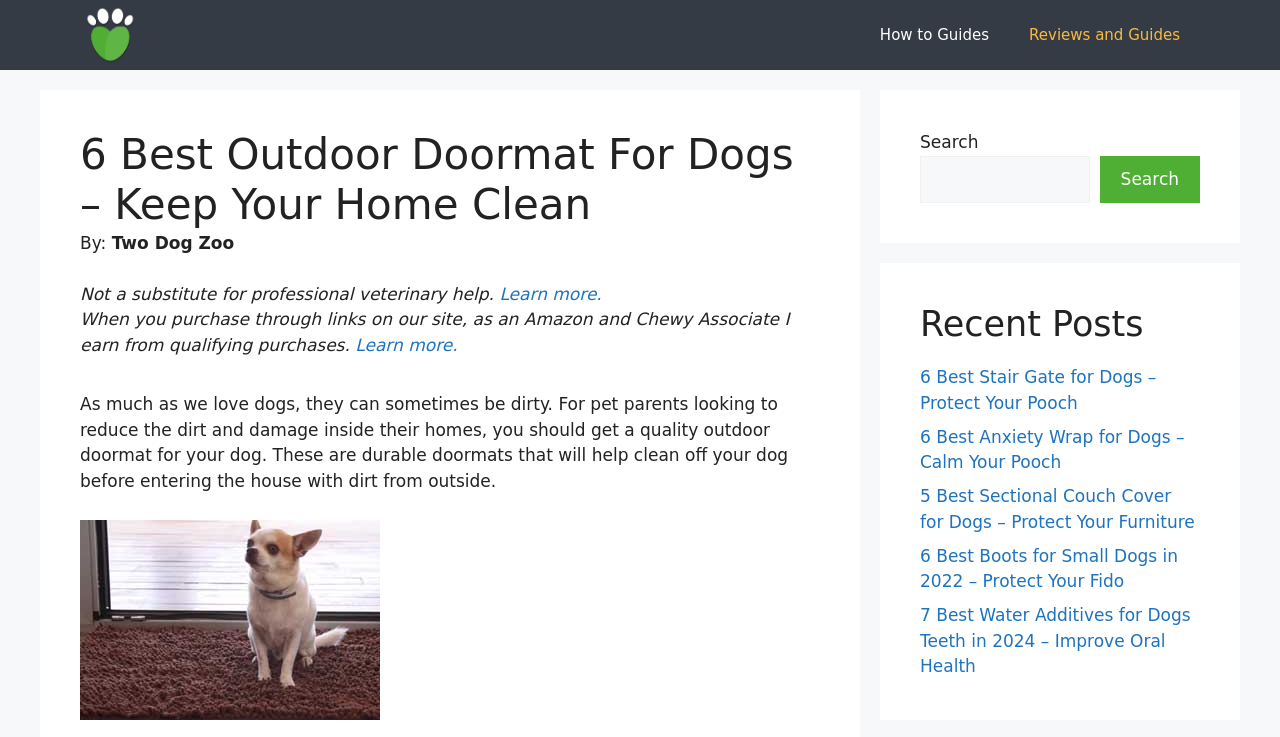Determine the bounding box for the described UI element: "Learn more.".

[0.39, 0.385, 0.47, 0.412]